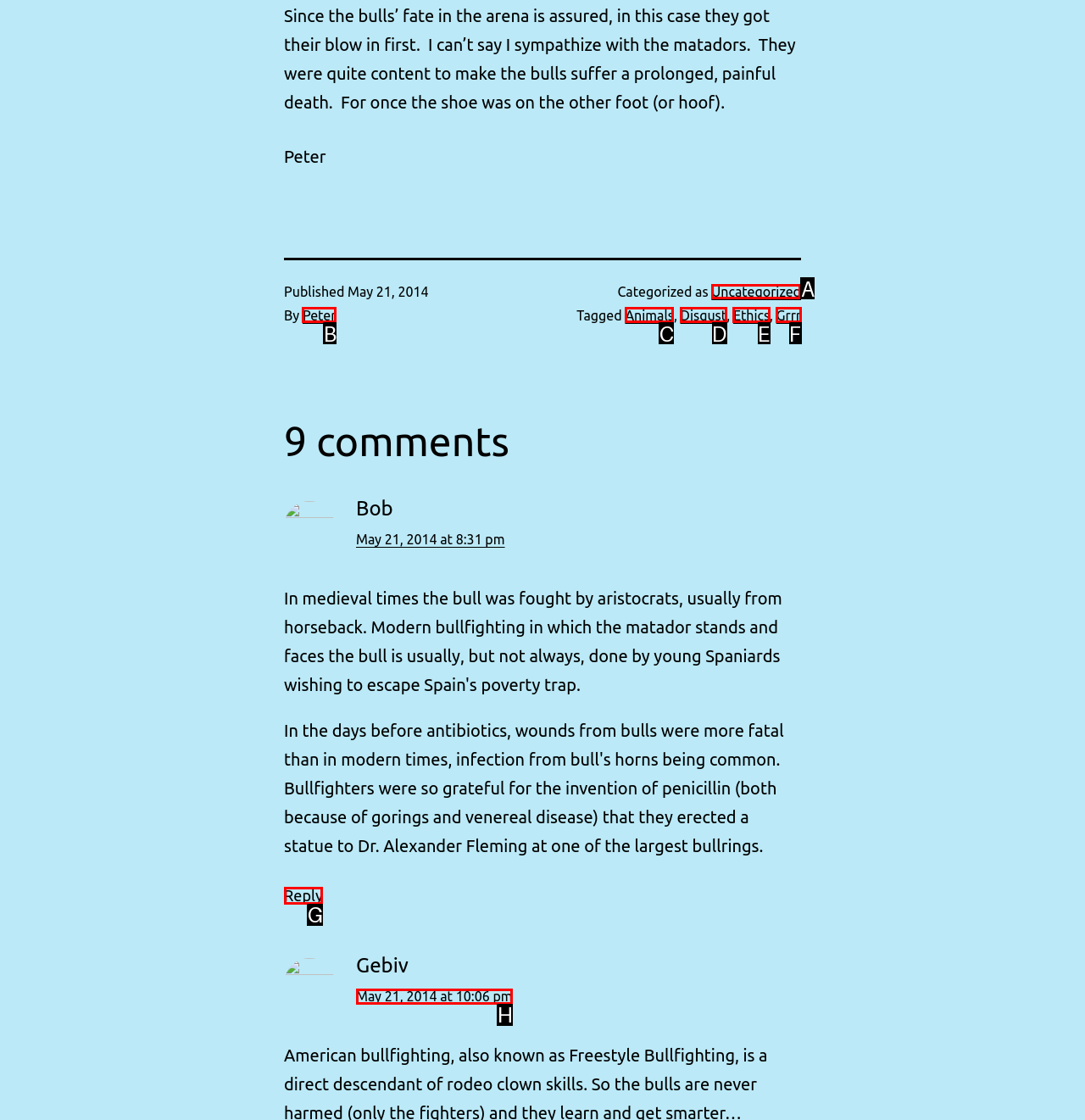Identify the correct UI element to click to follow this instruction: Click on the Home link
Respond with the letter of the appropriate choice from the displayed options.

None